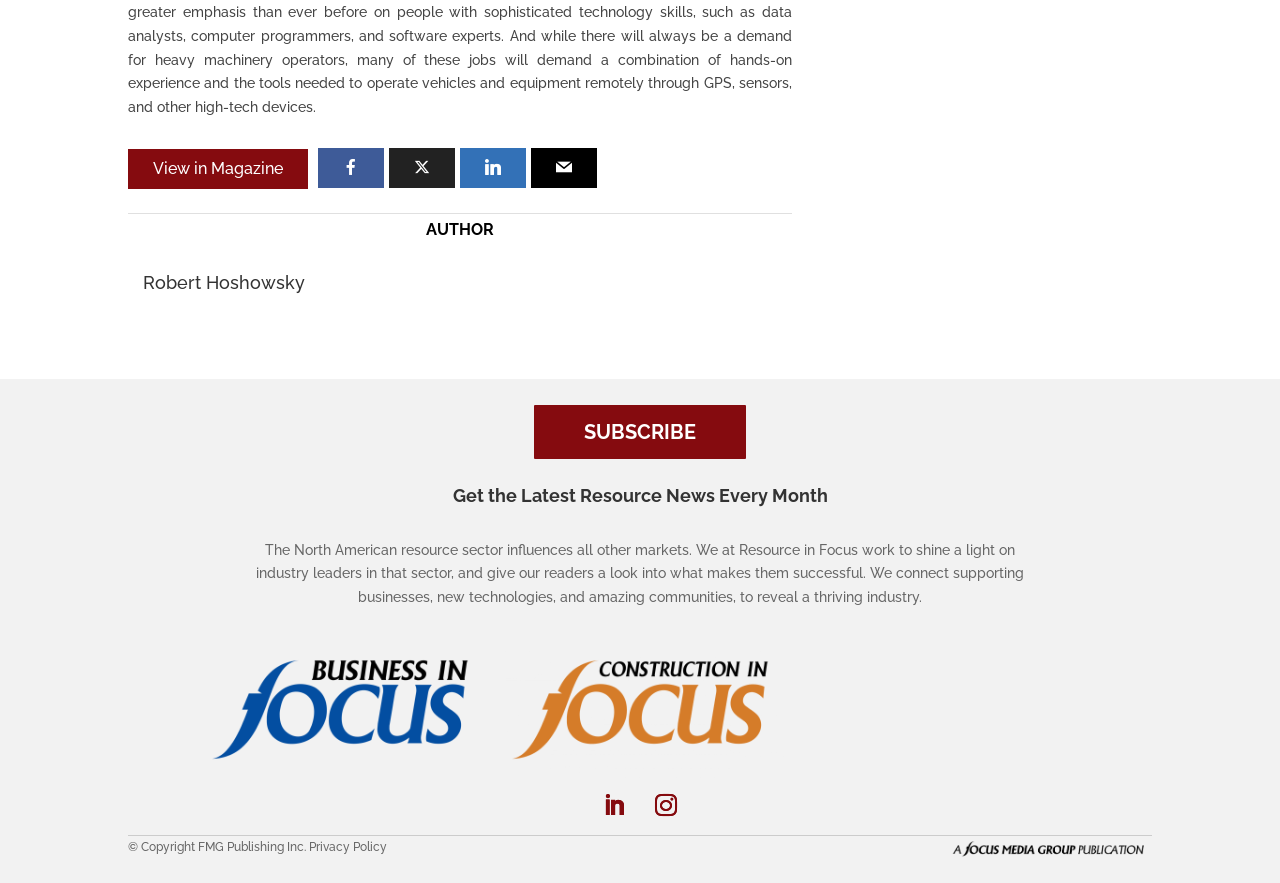Answer the following in one word or a short phrase: 
What is the copyright information?

Copyright FMG Publishing Inc.